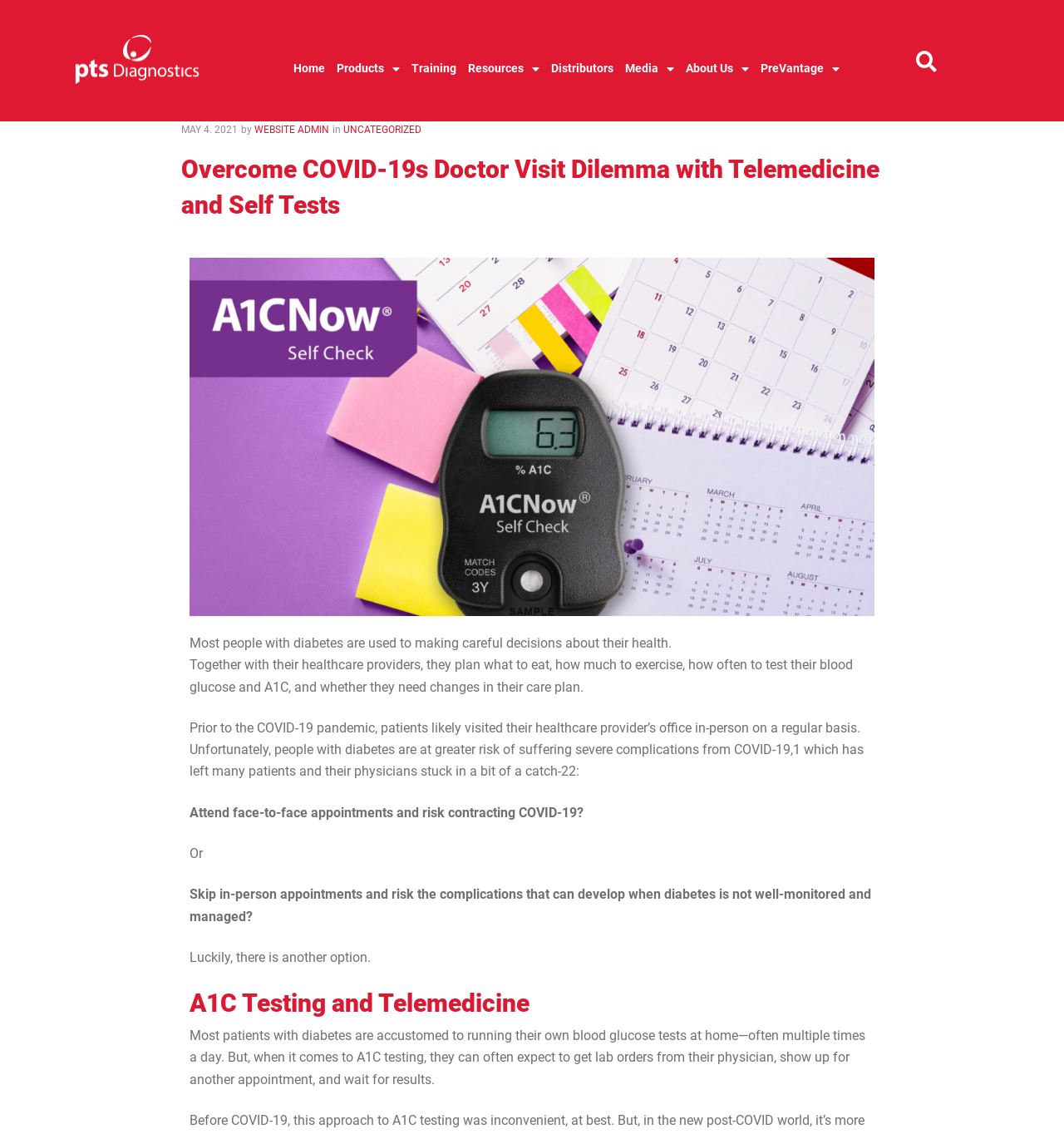What is the purpose of telemedicine in diabetes care?
Please respond to the question with a detailed and thorough explanation.

The webpage suggests that telemedicine can be used to reduce the risk of COVID-19 for people with diabetes by allowing them to consult with their healthcare providers remotely, rather than having to visit their office in person.